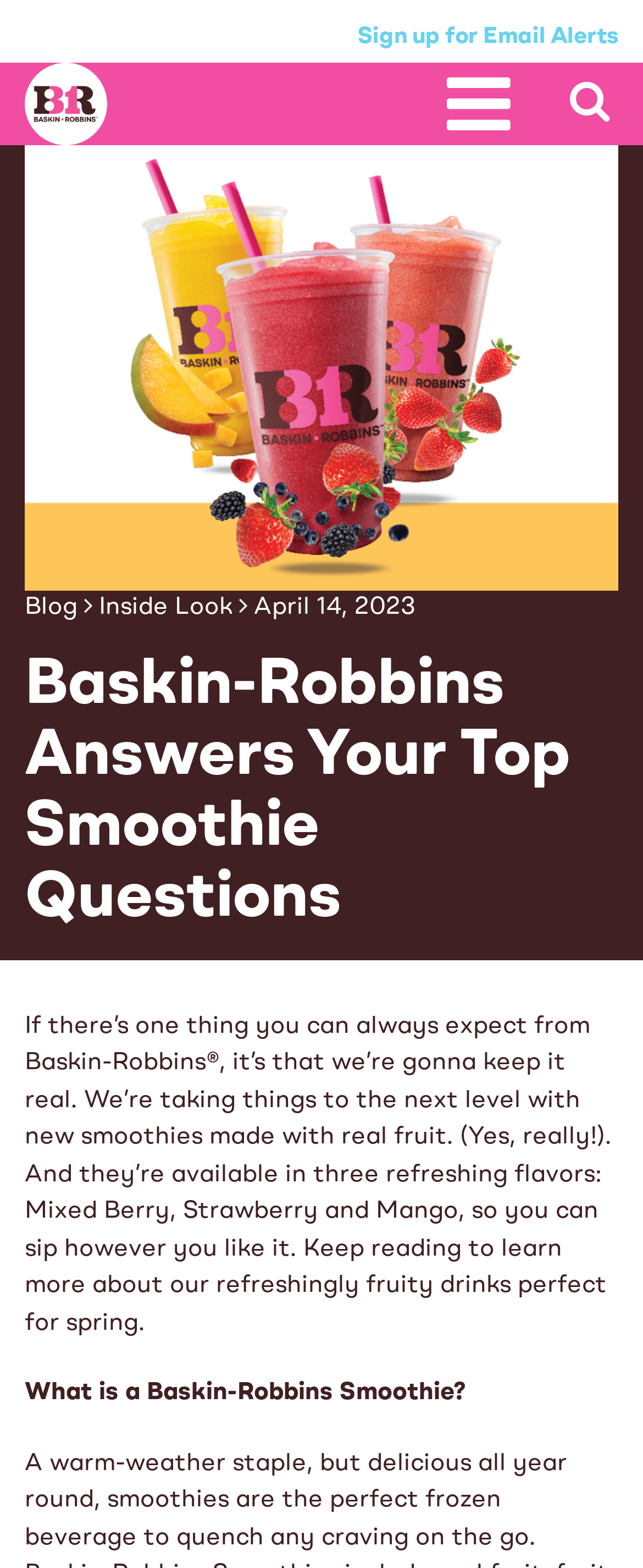What is the purpose of the search bar?
From the screenshot, provide a brief answer in one word or phrase.

Search the website